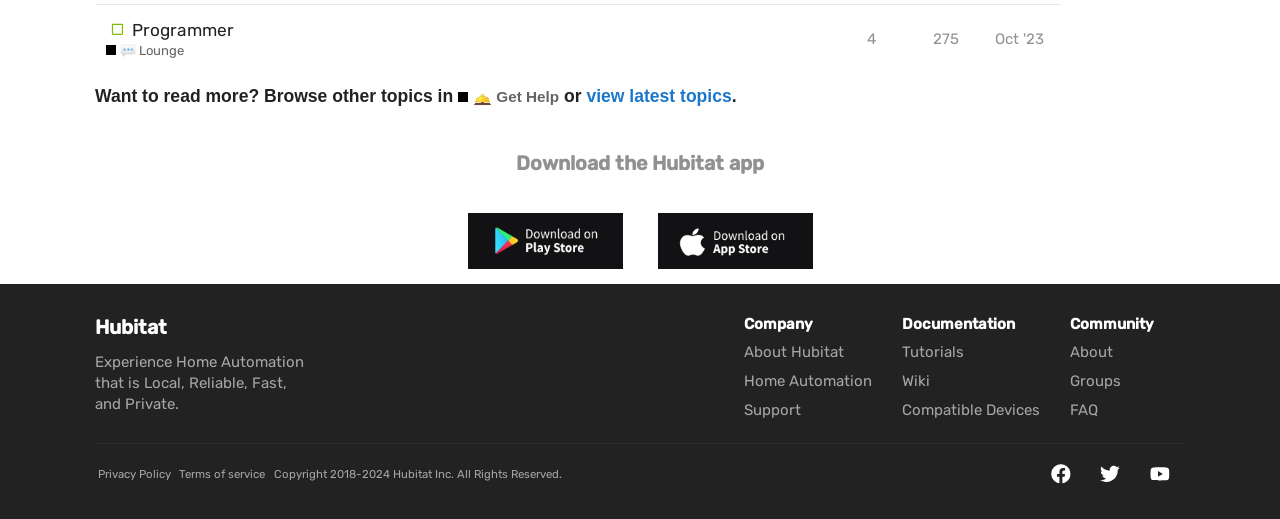Using the provided description Legal Resources, find the bounding box coordinates for the UI element. Provide the coordinates in (top-left x, top-left y, bottom-right x, bottom-right y) format, ensuring all values are between 0 and 1.

None